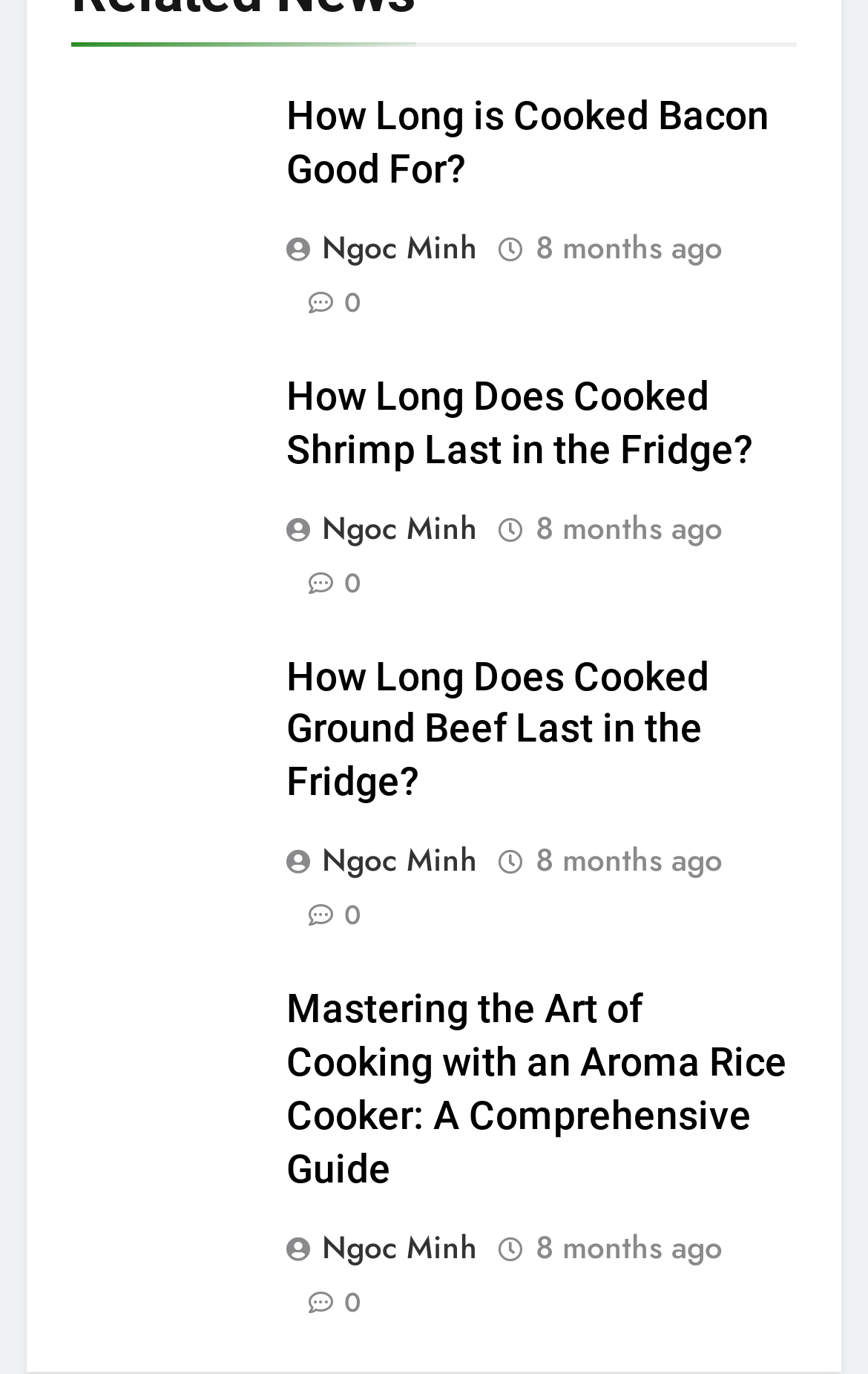Please provide the bounding box coordinates for the element that needs to be clicked to perform the instruction: "Check the time of the post". The coordinates must consist of four float numbers between 0 and 1, formatted as [left, top, right, bottom].

[0.617, 0.163, 0.832, 0.196]